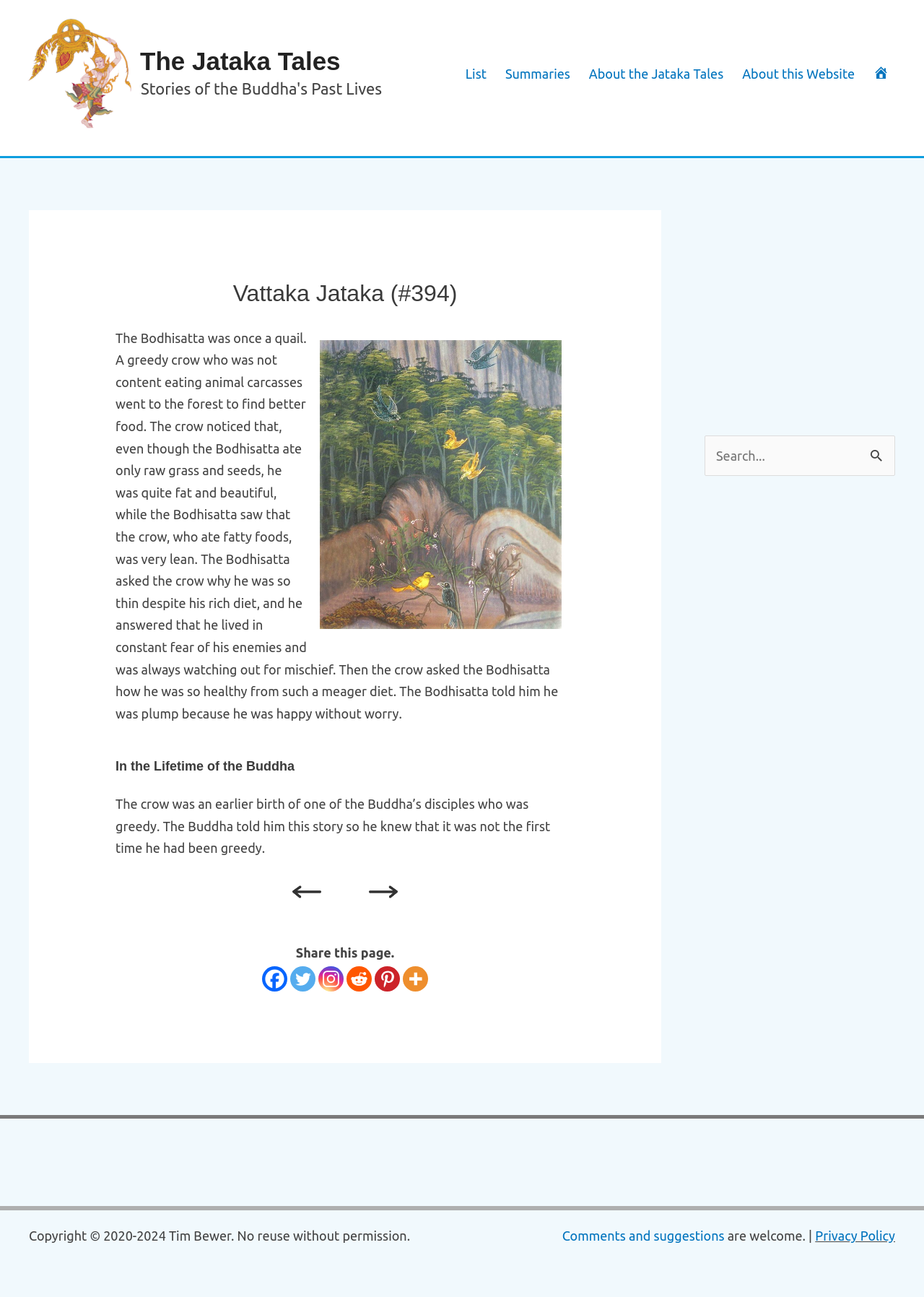Can you determine the bounding box coordinates of the area that needs to be clicked to fulfill the following instruction: "Search for a specific term"?

[0.762, 0.335, 0.969, 0.367]